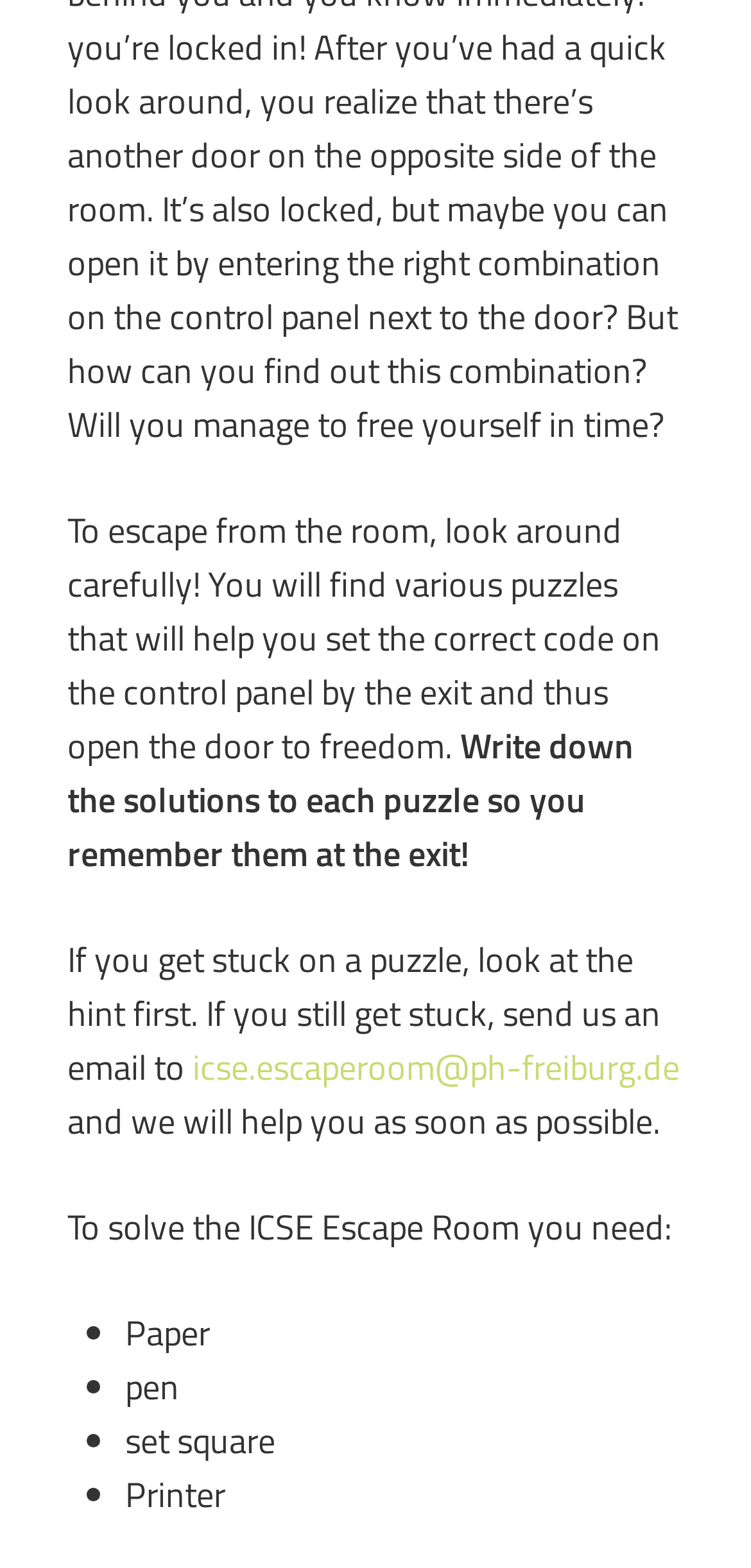What is the purpose of the ICSE Escape Room?
Please provide a comprehensive answer to the question based on the webpage screenshot.

The purpose of the ICSE Escape Room is to escape from the room by solving various puzzles and setting the correct code on the control panel by the exit, as stated in the introductory text.